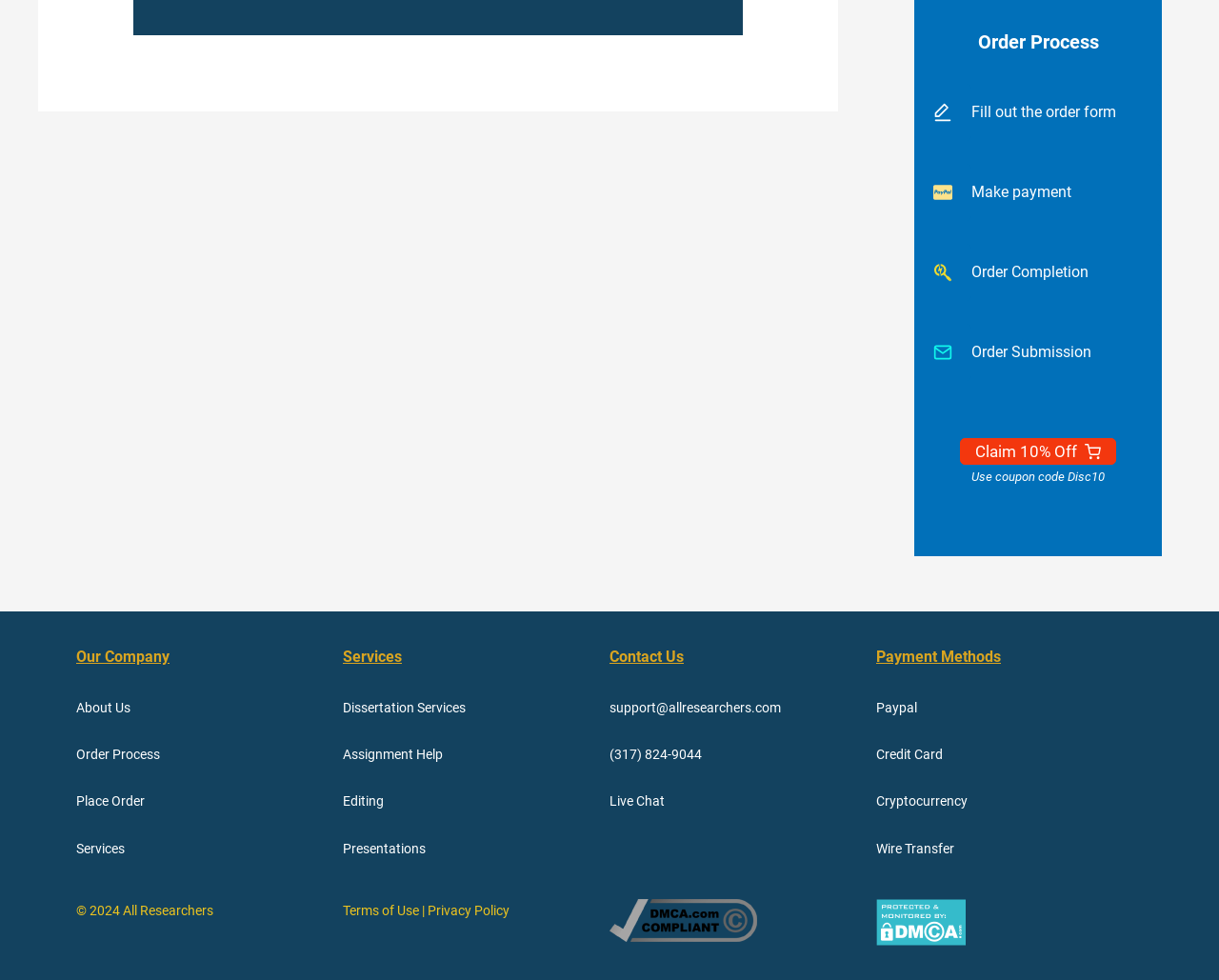Find the bounding box coordinates of the area to click in order to follow the instruction: "Contact 'support@allresearchers.com'".

[0.5, 0.714, 0.641, 0.73]